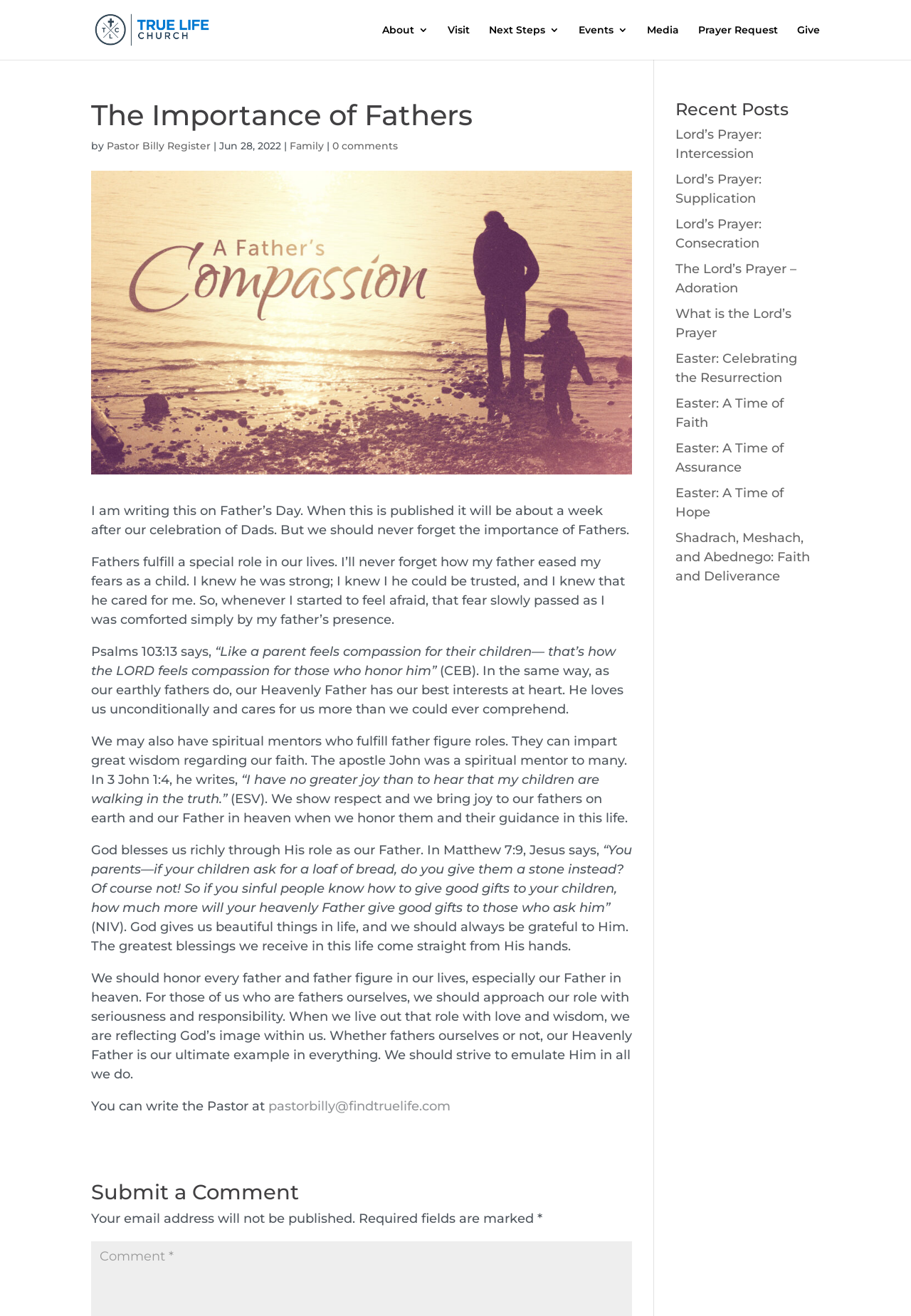Determine the main heading text of the webpage.

The Importance of Fathers